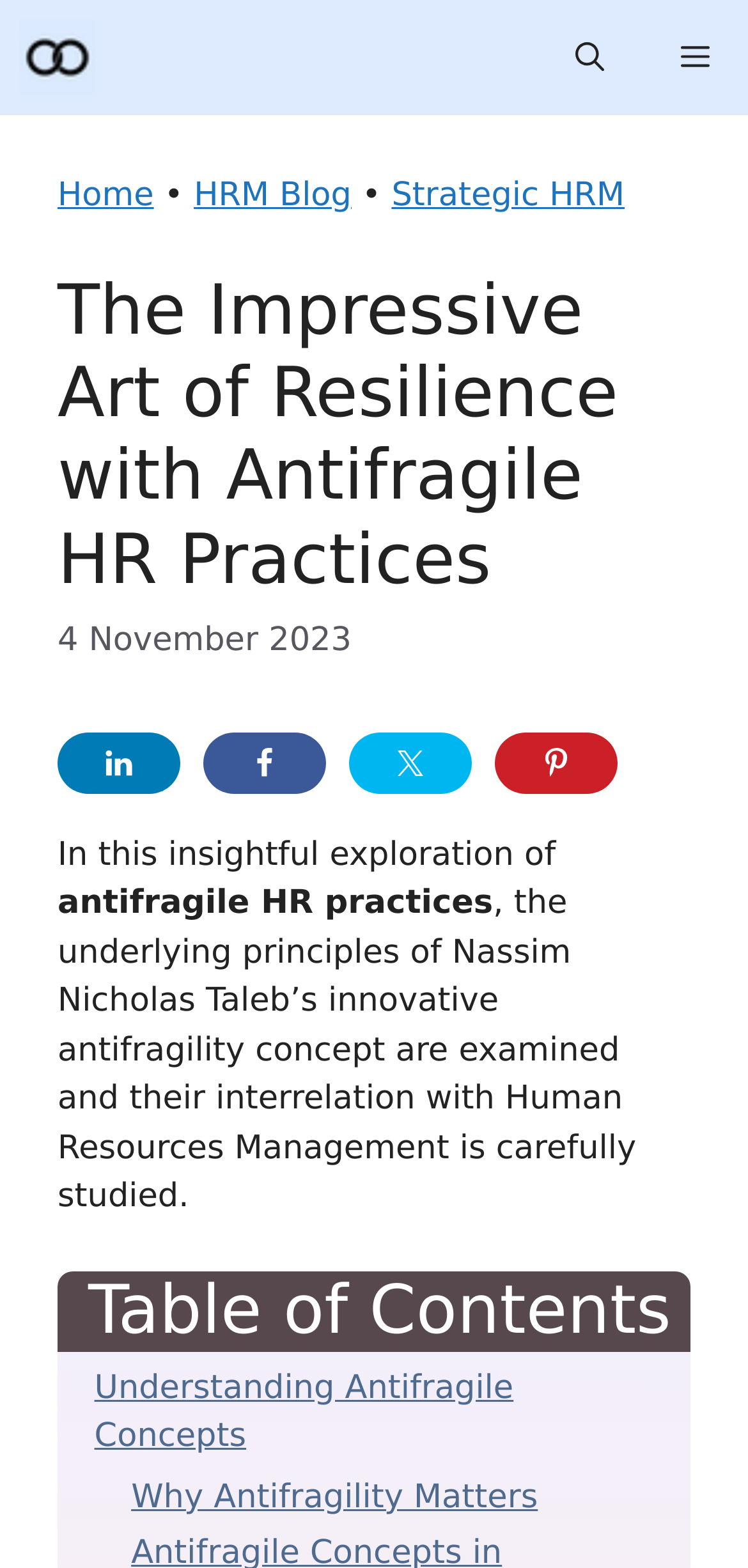Please determine the bounding box coordinates of the element's region to click for the following instruction: "Search for something".

[0.718, 0.0, 0.859, 0.073]